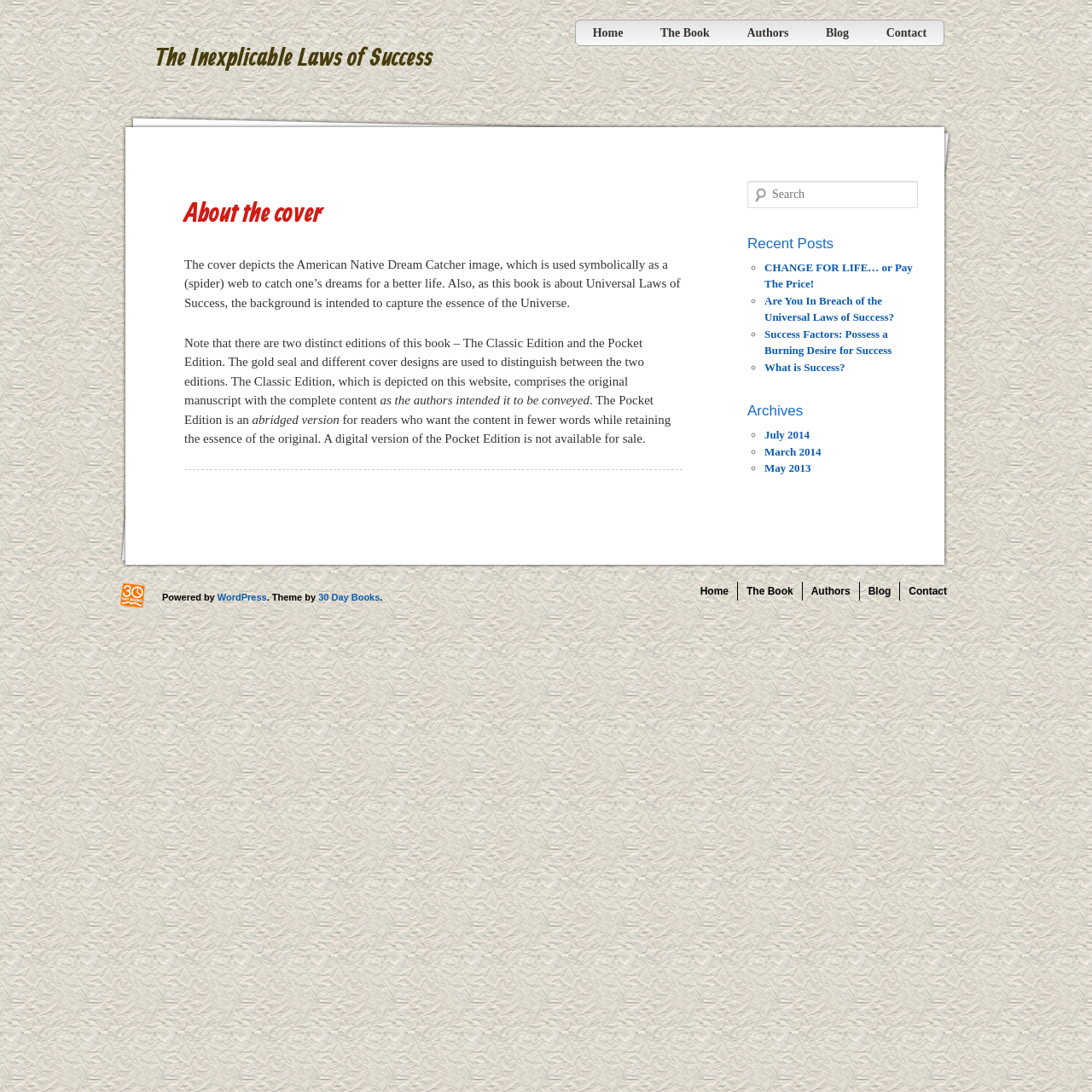What is the purpose of the Dream Catcher image on the book cover?
Using the image, elaborate on the answer with as much detail as possible.

The Dream Catcher image on the book cover is used symbolically to catch one's dreams for a better life. This is mentioned in the webpage content, which describes the cover as depicting an American Native Dream Catcher image.